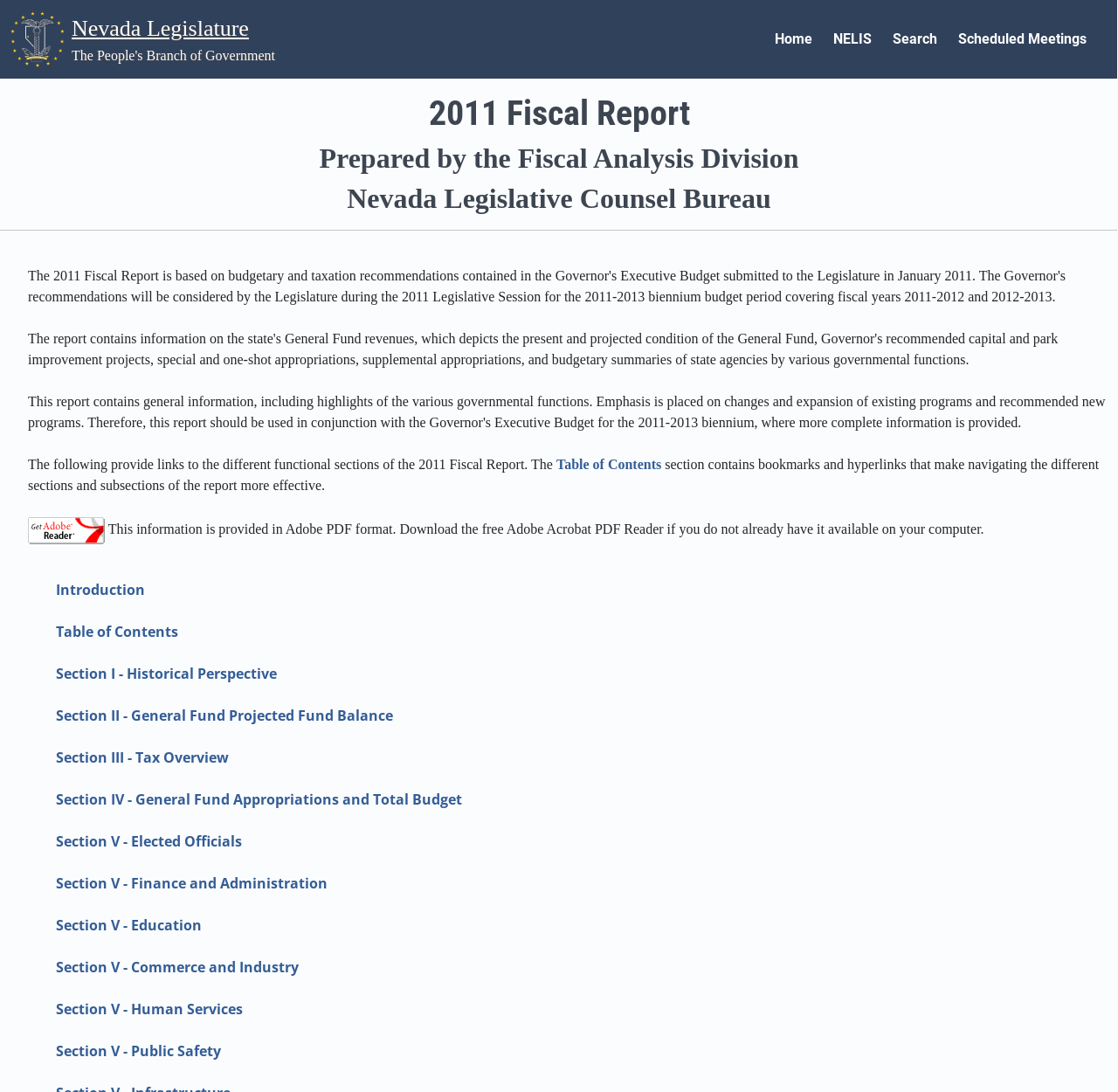Could you provide the bounding box coordinates for the portion of the screen to click to complete this instruction: "View the Table of Contents"?

[0.498, 0.418, 0.592, 0.432]